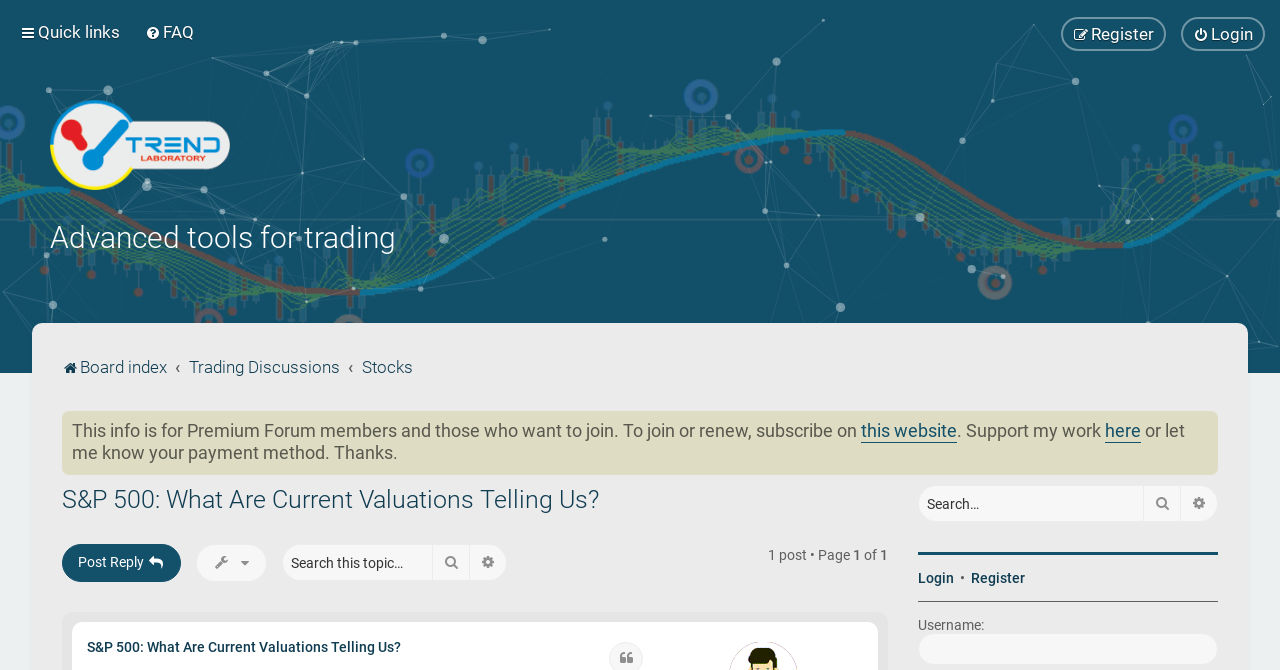What are the two options for users who are not logged in?
Please provide a comprehensive answer based on the visual information in the image.

The two options for users who are not logged in are to either login or register, as indicated by the links 'Login' and 'Register' at the top right corner of the webpage.